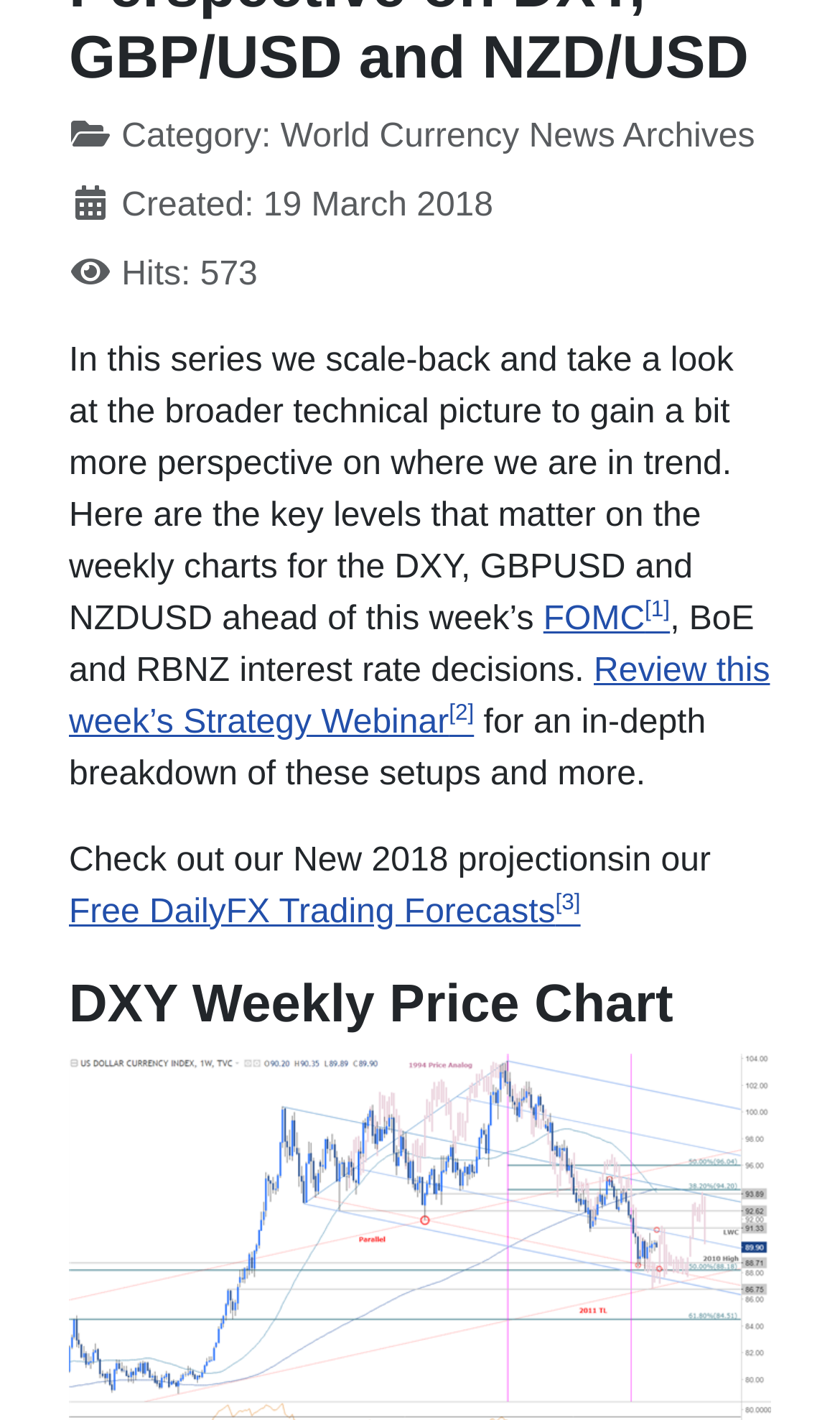How many hits does the article have?
Answer the question with as much detail as you can, using the image as a reference.

The number of hits can be found in the static text element, which contains the text 'Hits: 573'.